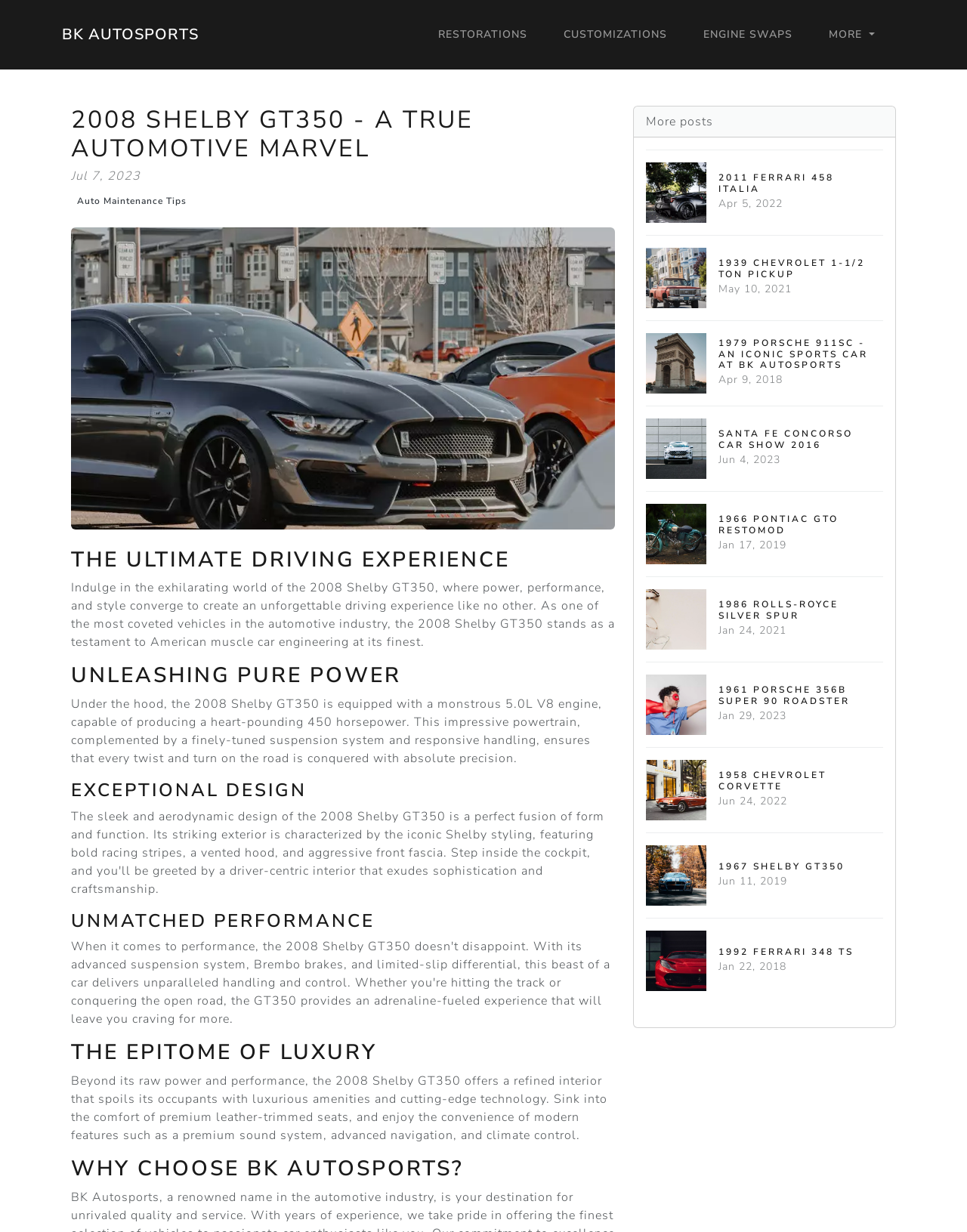Please determine the bounding box coordinates of the area that needs to be clicked to complete this task: 'Learn more about CUSTOMIZATIONS'. The coordinates must be four float numbers between 0 and 1, formatted as [left, top, right, bottom].

[0.577, 0.015, 0.696, 0.042]